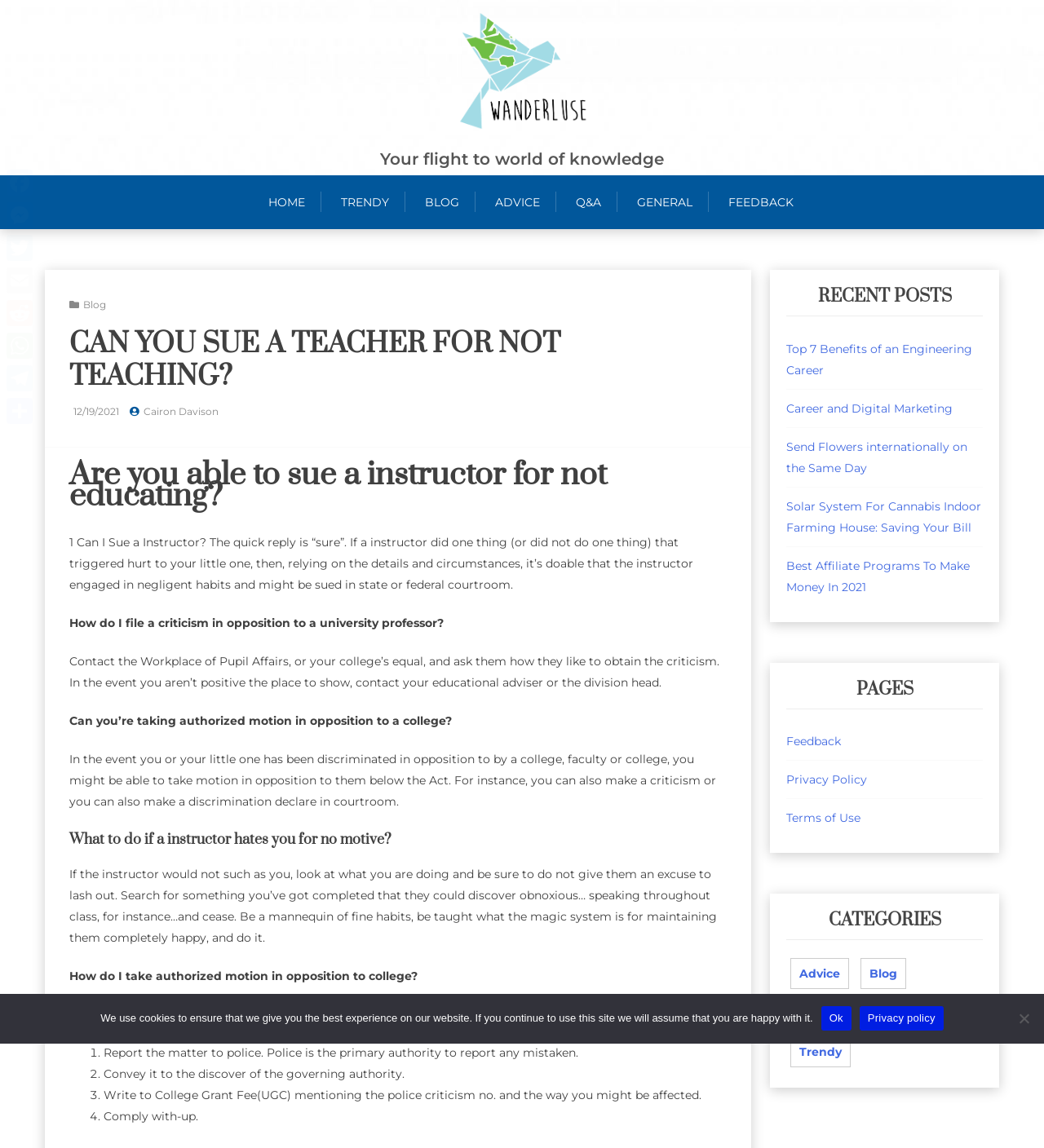Show the bounding box coordinates of the region that should be clicked to follow the instruction: "Click on the 'HOME' link."

[0.257, 0.153, 0.308, 0.2]